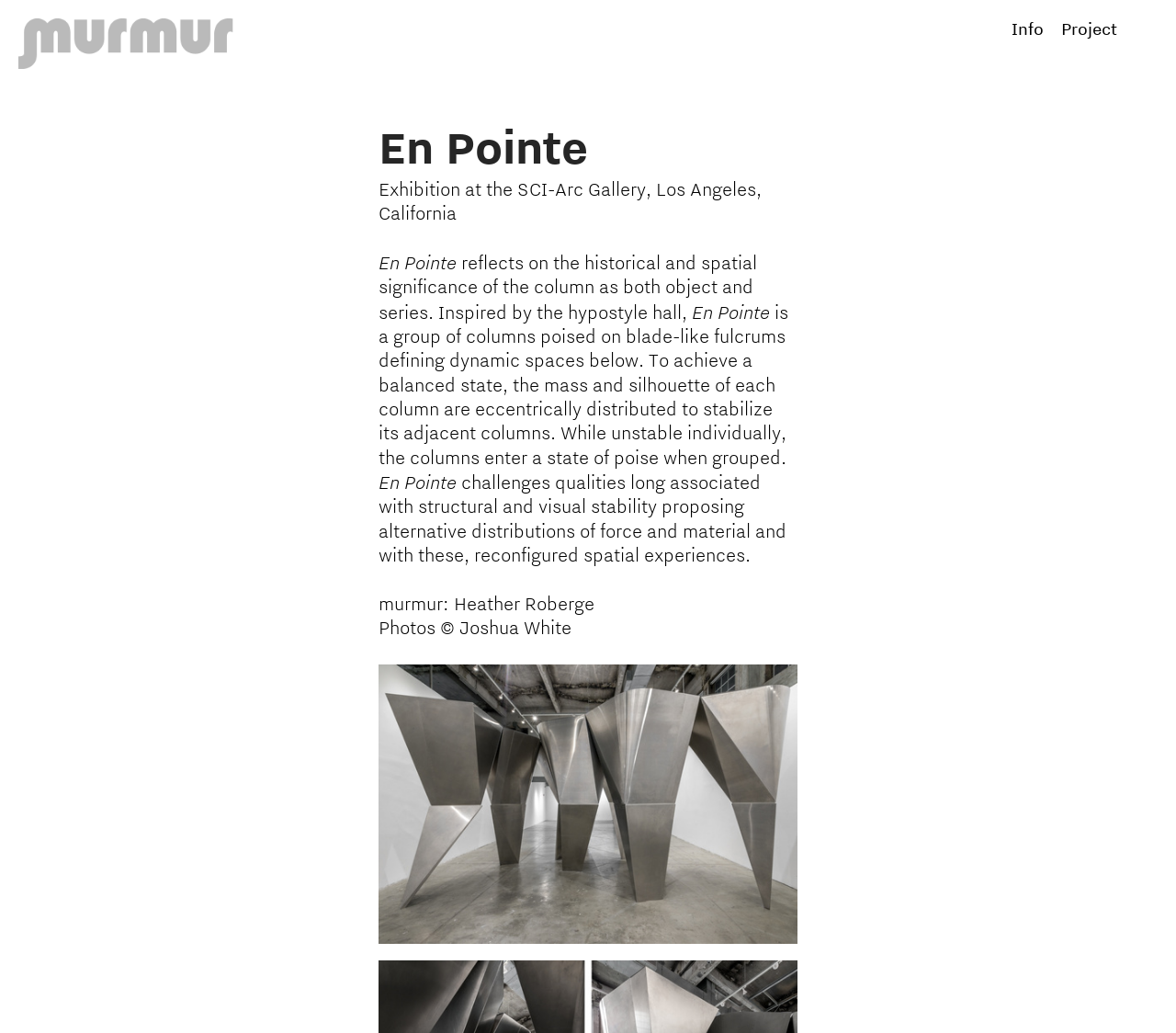Describe the webpage in detail, including text, images, and layout.

The webpage is about an exhibition called "En Pointe" at the SCI-Arc Gallery in Los Angeles, California. At the top left corner, there is a logo image. On the top right corner, there are two identical "×" links, possibly for closing or canceling an action. Below these links, there are two static text elements, "Project" and "Info", which are likely navigation links.

The main content of the webpage is centered, with a heading "En Pointe" followed by a brief description of the exhibition. Below this, there is a series of paragraphs that describe the concept and design of the exhibition. The text explains how the exhibition challenges traditional notions of structural and visual stability, proposing alternative distributions of force and material, and reconfigured spatial experiences.

To the right of the main text, there is a large image that takes up most of the vertical space, possibly showcasing the exhibition's design or artwork. At the bottom of the page, there is a credit line "Photos © Joshua White" and another text element "murmur: Heather Roberge", which may be the name of the artist or designer behind the exhibition.